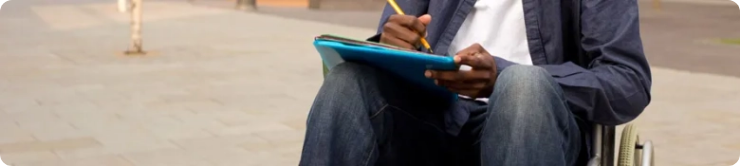Provide a rich and detailed narrative of the image.

A close-up image of an individual seated in a wheelchair, focused on writing on a clipboard. The person holds a yellow pencil with one hand while their other hand rests on the clipboard, which is a striking blue color. Dressed in casual attire, including a light-colored t-shirt and a blue button-up shirt, they seem to be in a relaxed outdoor setting, with a paved surface and blurred background elements suggesting a calm environment. The scene emphasizes the determination and effort involved in crafting a CV, highlighting the importance of this personal task at this stage of their career.